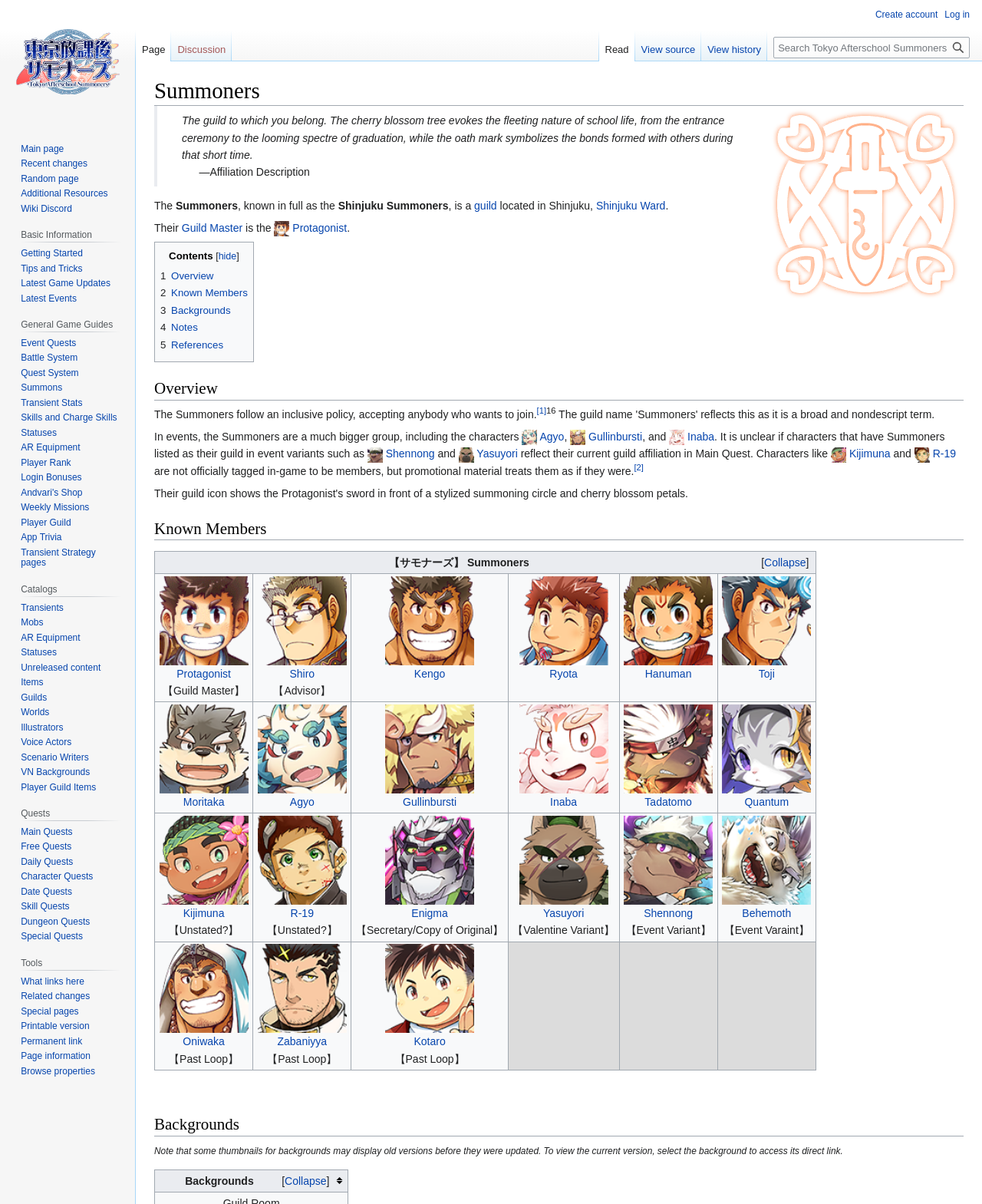How many members are listed in the 'Known Members' section? Using the information from the screenshot, answer with a single word or phrase.

5